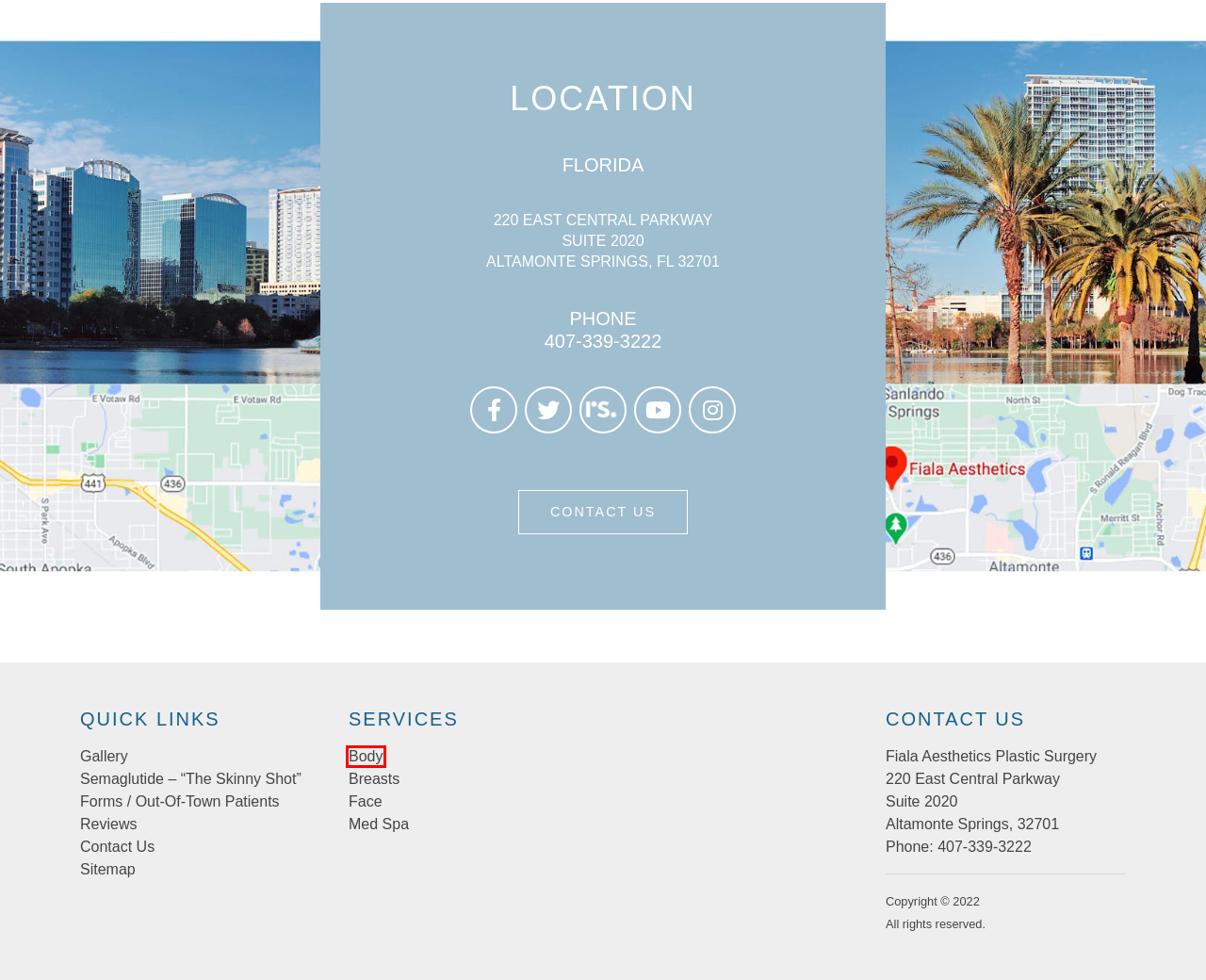Look at the screenshot of the webpage and find the element within the red bounding box. Choose the webpage description that best fits the new webpage that will appear after clicking the element. Here are the candidates:
A. Breast Surgery Orlando, FL | Altamonte | Lake Mary | Winter Park
B. Patient Reviews Orlando, FL | Altamonte | Lake Mary | Winter Park
C. Facial Plastic Surgery Orlando, FL | Altamonte | Lake Mary | Winter Park
D. Semaglutide - "The Skinny Shot" - Fiala Aesthetics Plastic Surgery
E. Plastic Surgery Procedures Orlando, FL | Altamonte | Lake Mary | Winter Park
F. Body Contouring Orlando, FL | Altamonte | Lake Mary | Winter Park
G. Forms Orlando - Fiala Aesthetics
H. Sitemap

F